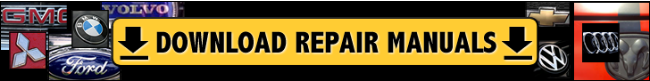Give a thorough caption of the image, focusing on all visible elements.

The image features a prominent yellow banner with the text "DOWNLOAD REPAIR MANUALS" displayed in bold, black letters. This eye-catching design is complemented by a variety of car manufacturer logos, including BMW, Ford, GMC, Volvo, Chevrolet, Volkswagen, and Audi, arranged along the top of the banner. The presence of these recognizable brands emphasizes the resource's extensive range of auto repair manuals available for download, appealing to car owners and enthusiasts looking for comprehensive maintenance guides. The overall layout is designed to attract immediate attention and encourage users to access valuable repair information conveniently.